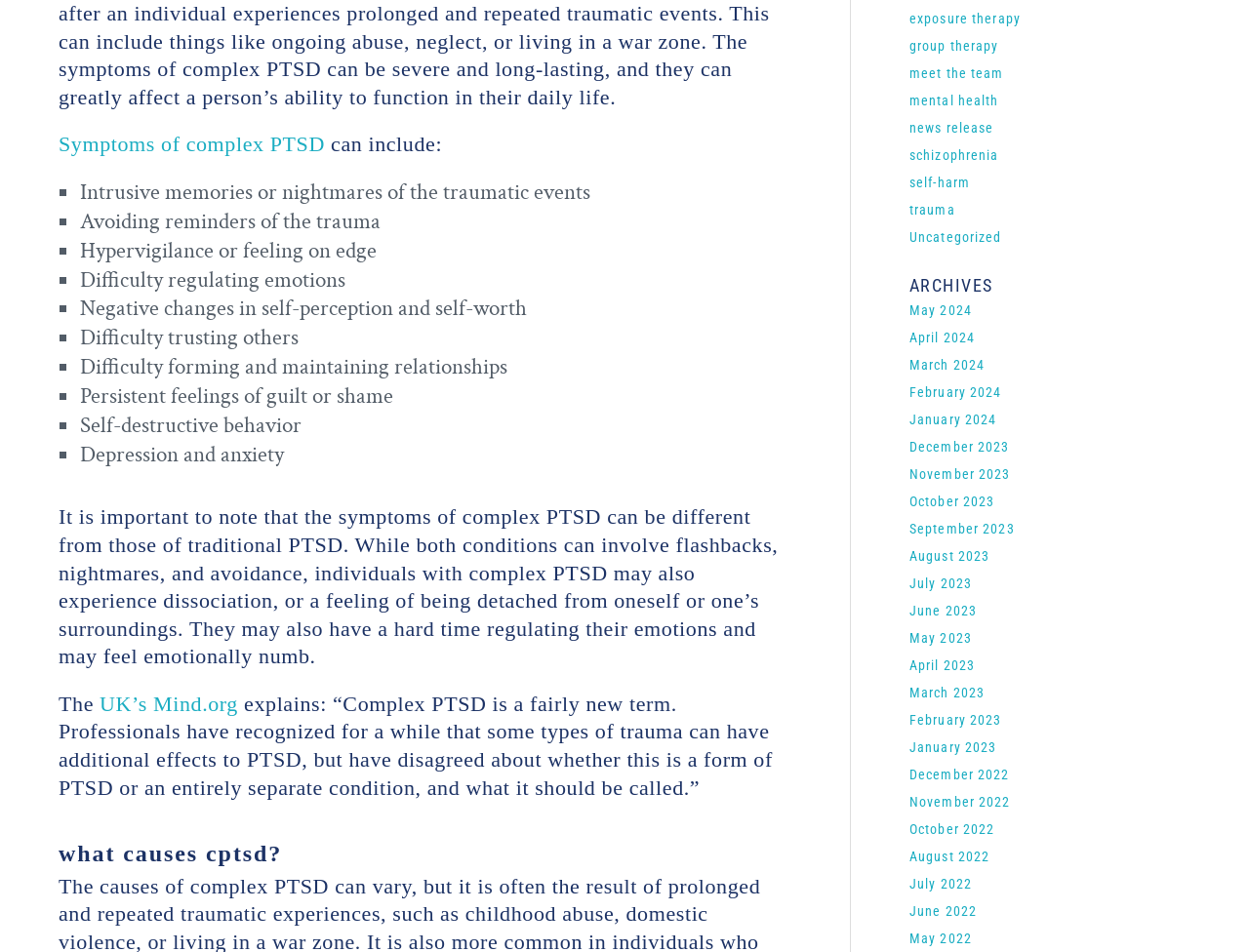Locate the bounding box of the UI element with the following description: "self-harm".

[0.728, 0.184, 0.777, 0.2]